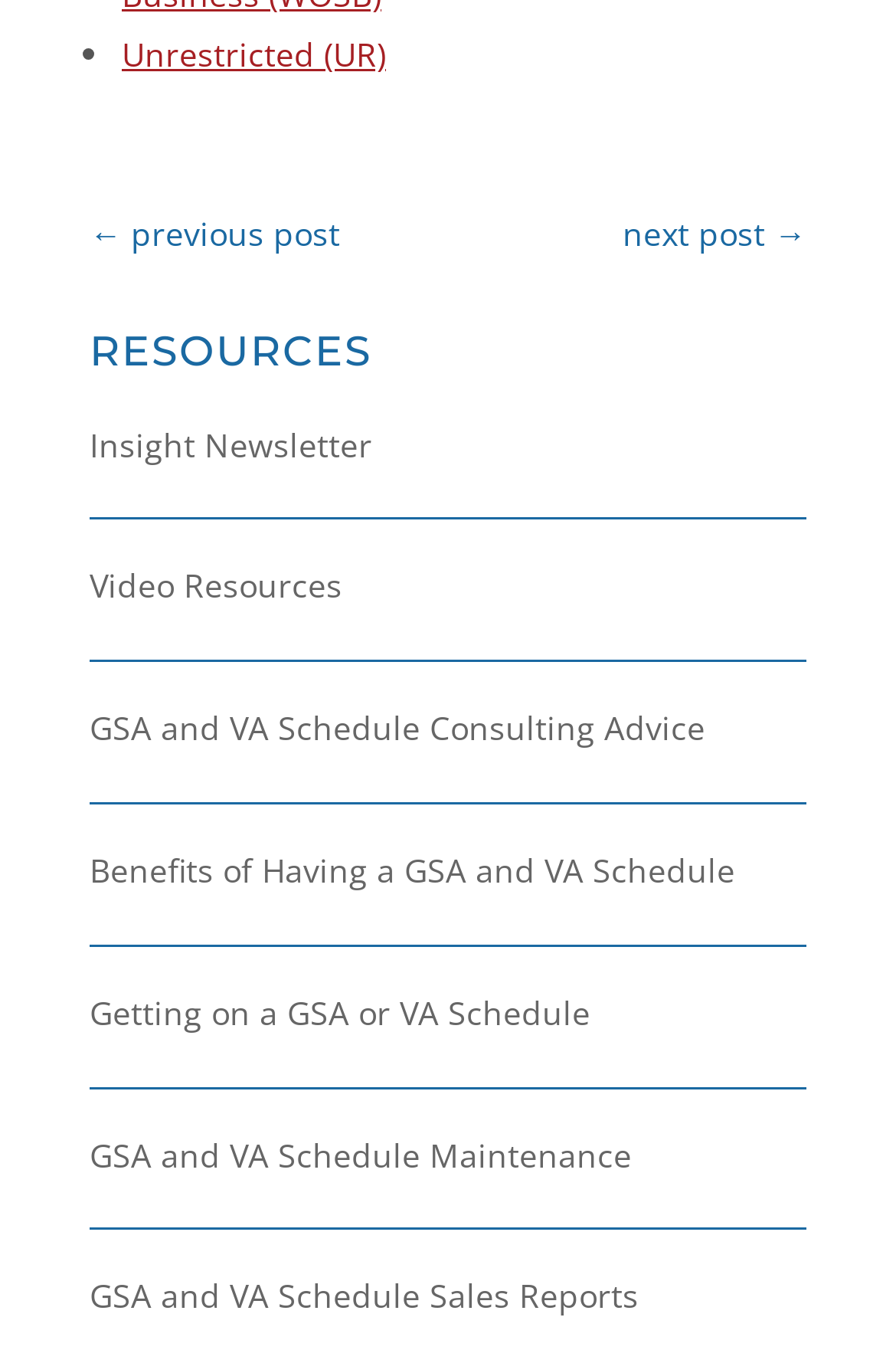What is the category of the first resource?
Answer the question with a single word or phrase derived from the image.

Unrestricted (UR)